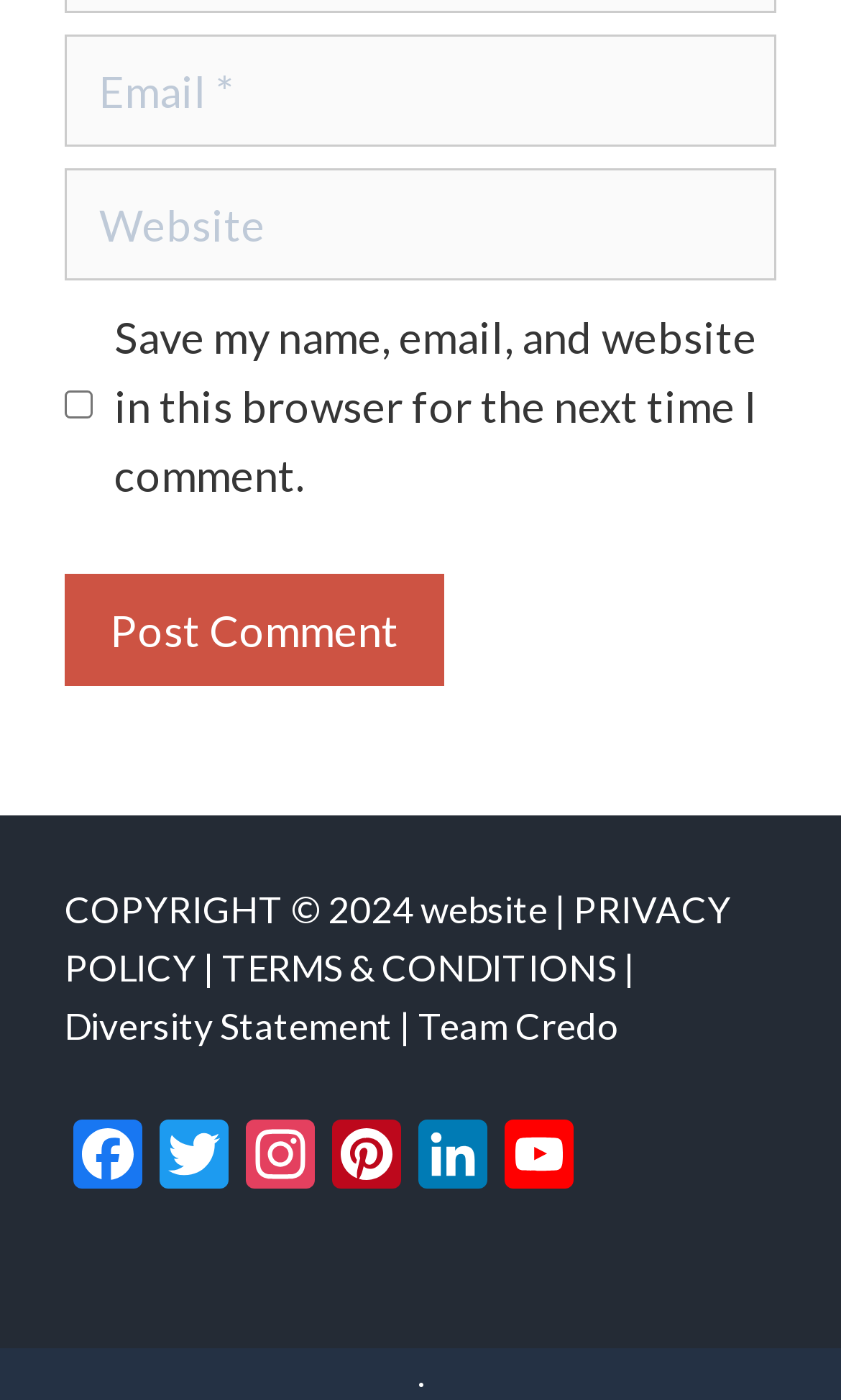How many textboxes are present on the page?
From the screenshot, provide a brief answer in one word or phrase.

2